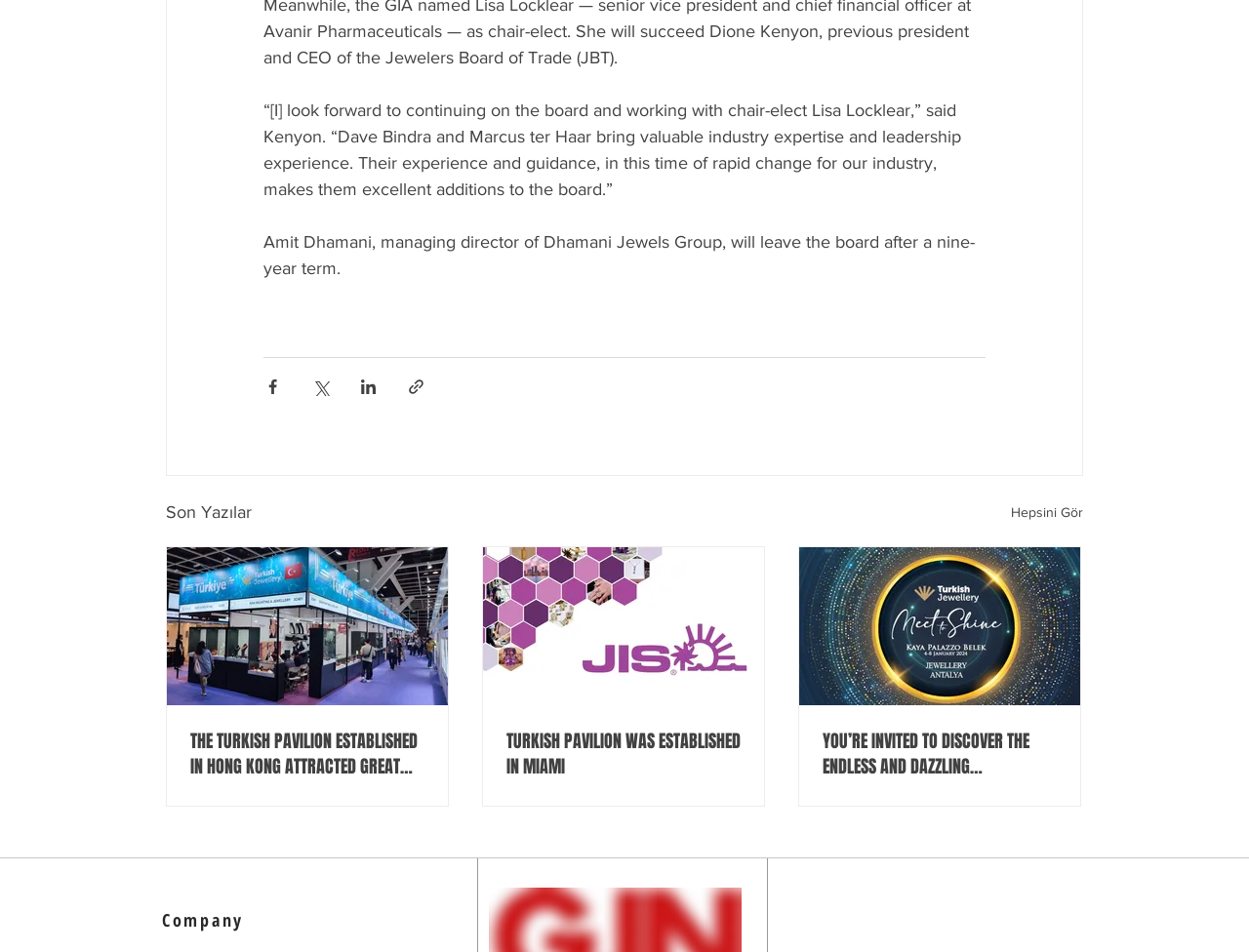Answer briefly with one word or phrase:
How many social media share buttons are there?

4